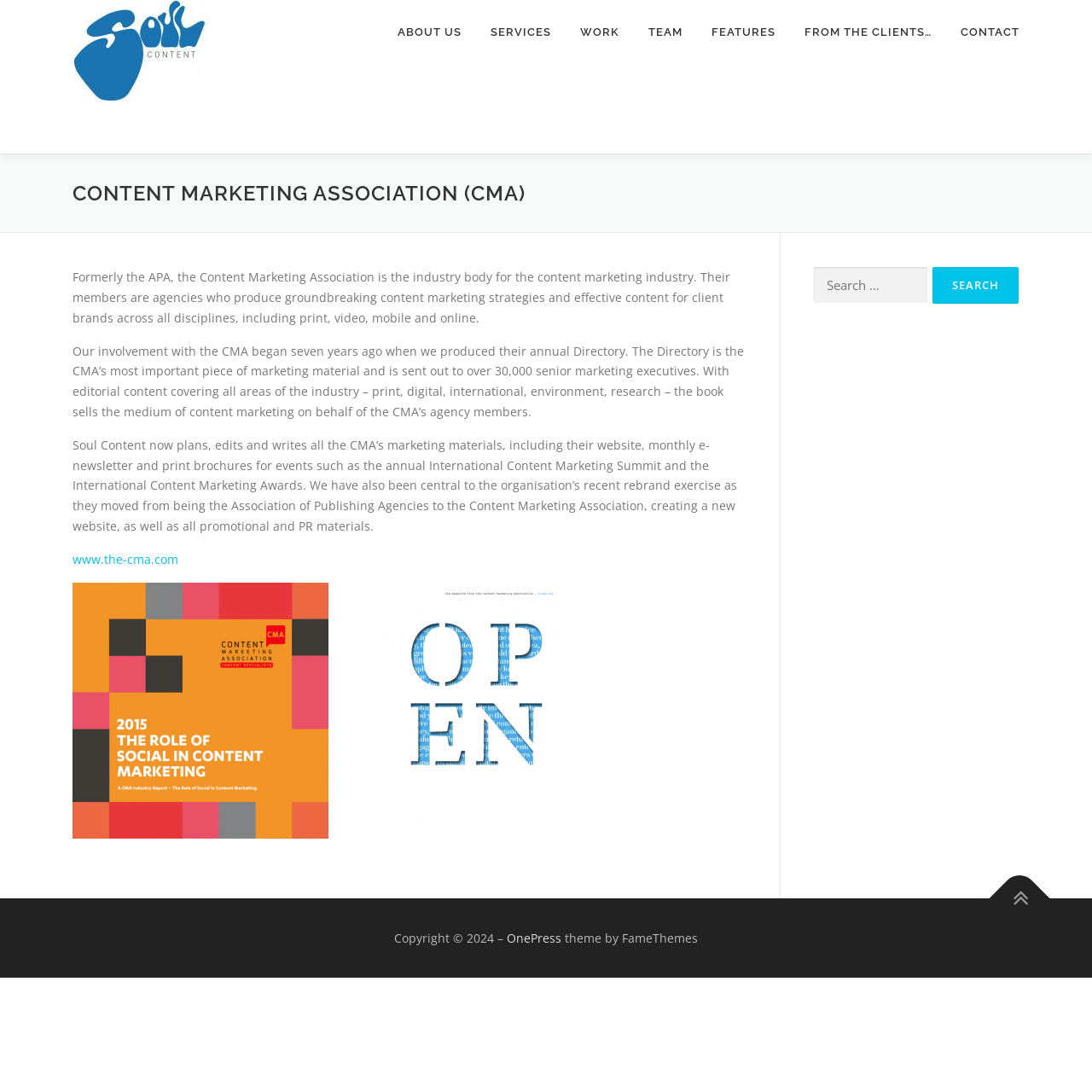Please identify the bounding box coordinates of the area I need to click to accomplish the following instruction: "Contact the team".

[0.866, 0.0, 0.934, 0.059]